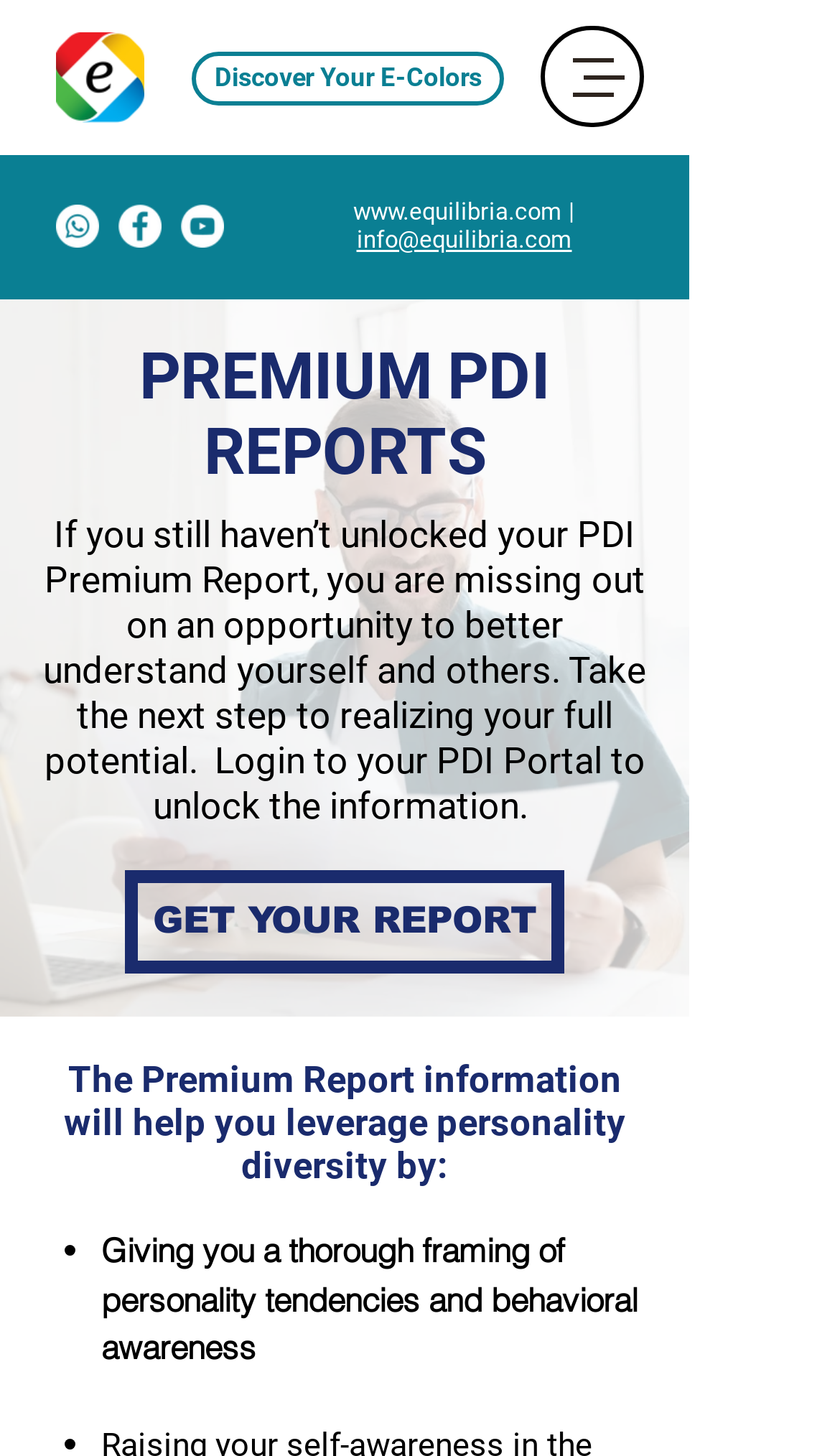Answer the question in a single word or phrase:
What is the relationship between personality diversity and the Premium Report?

It helps leverage